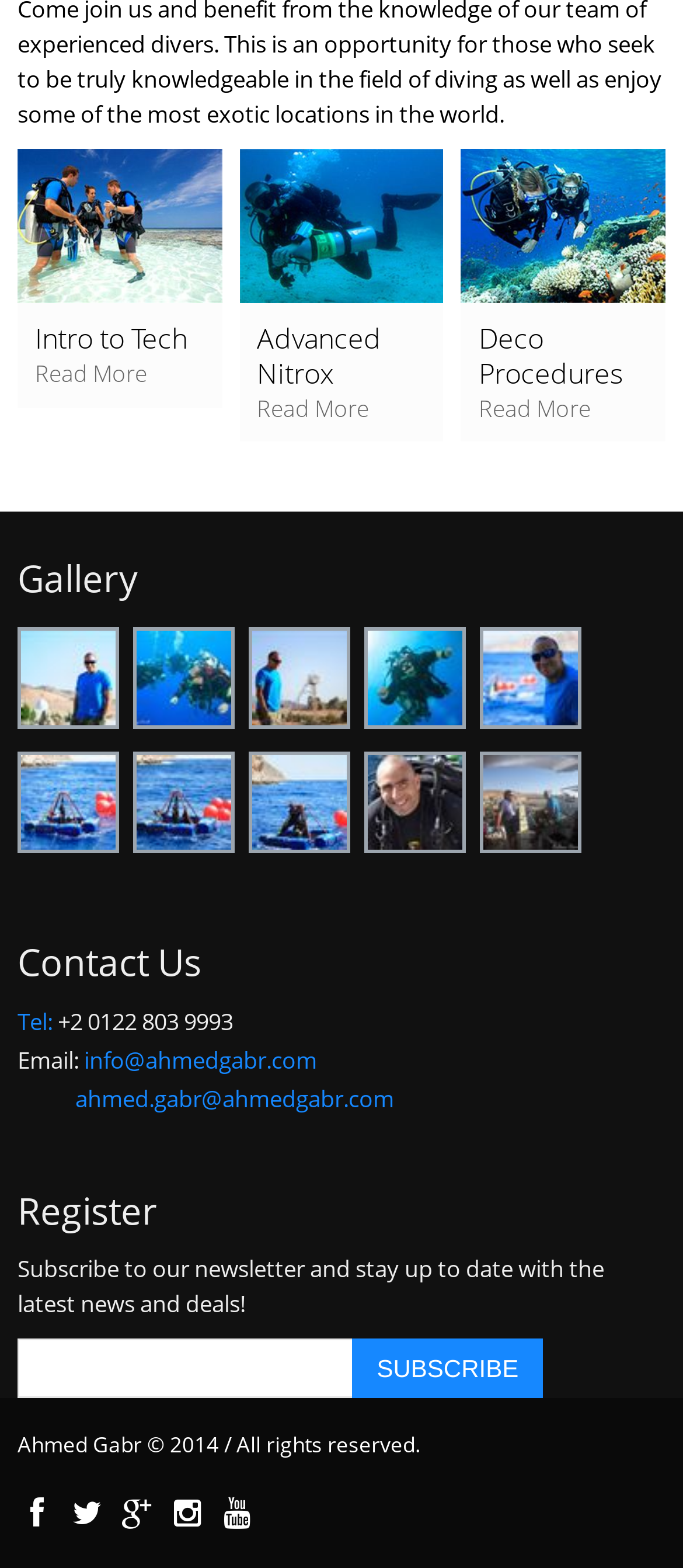How many social media links are there at the bottom?
Answer with a single word or phrase, using the screenshot for reference.

5